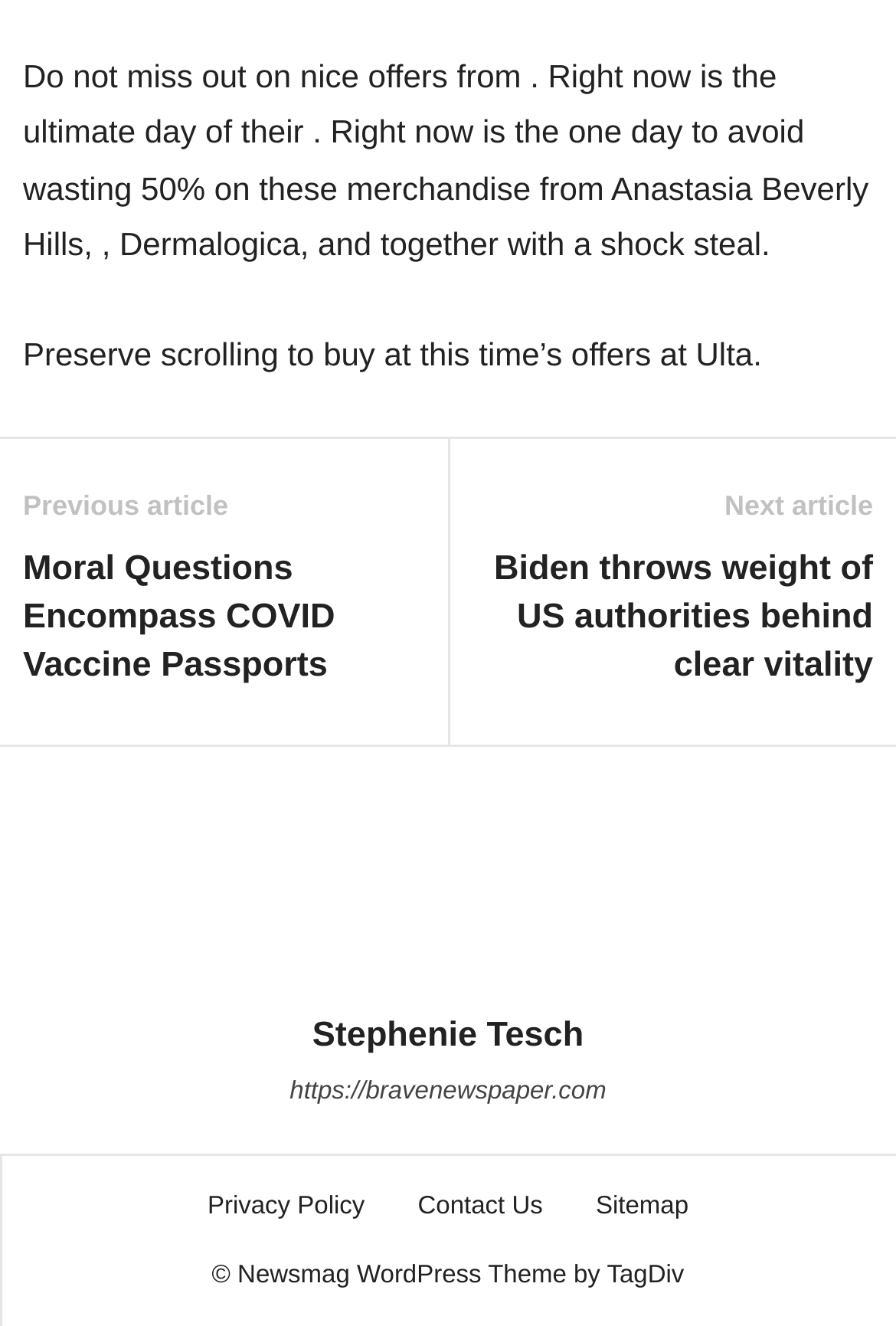Find the bounding box coordinates of the clickable area required to complete the following action: "Visit 'https://bravenewspaper.com'".

[0.323, 0.812, 0.677, 0.833]